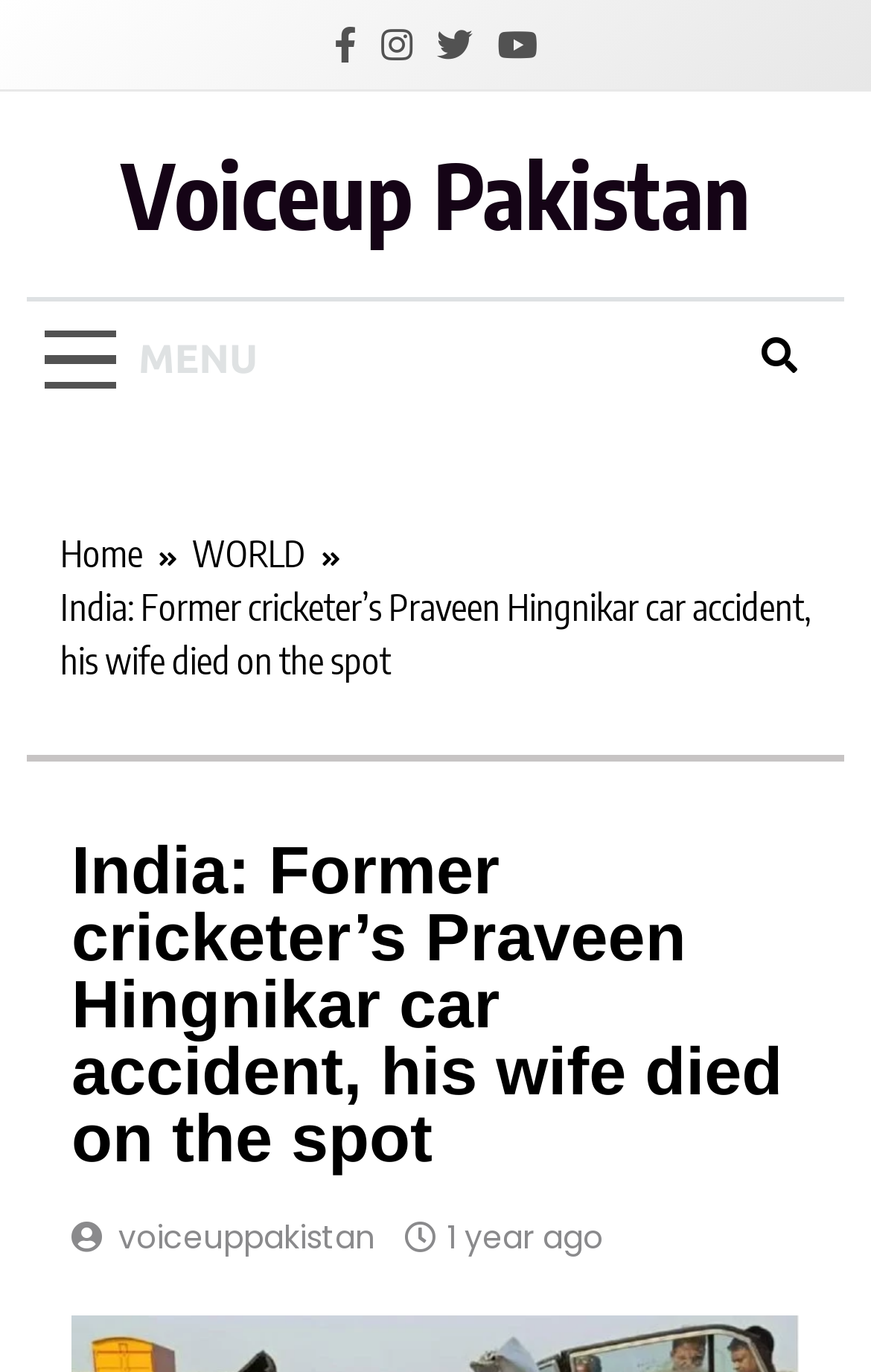What is the category of news that this article belongs to? From the image, respond with a single word or brief phrase.

World